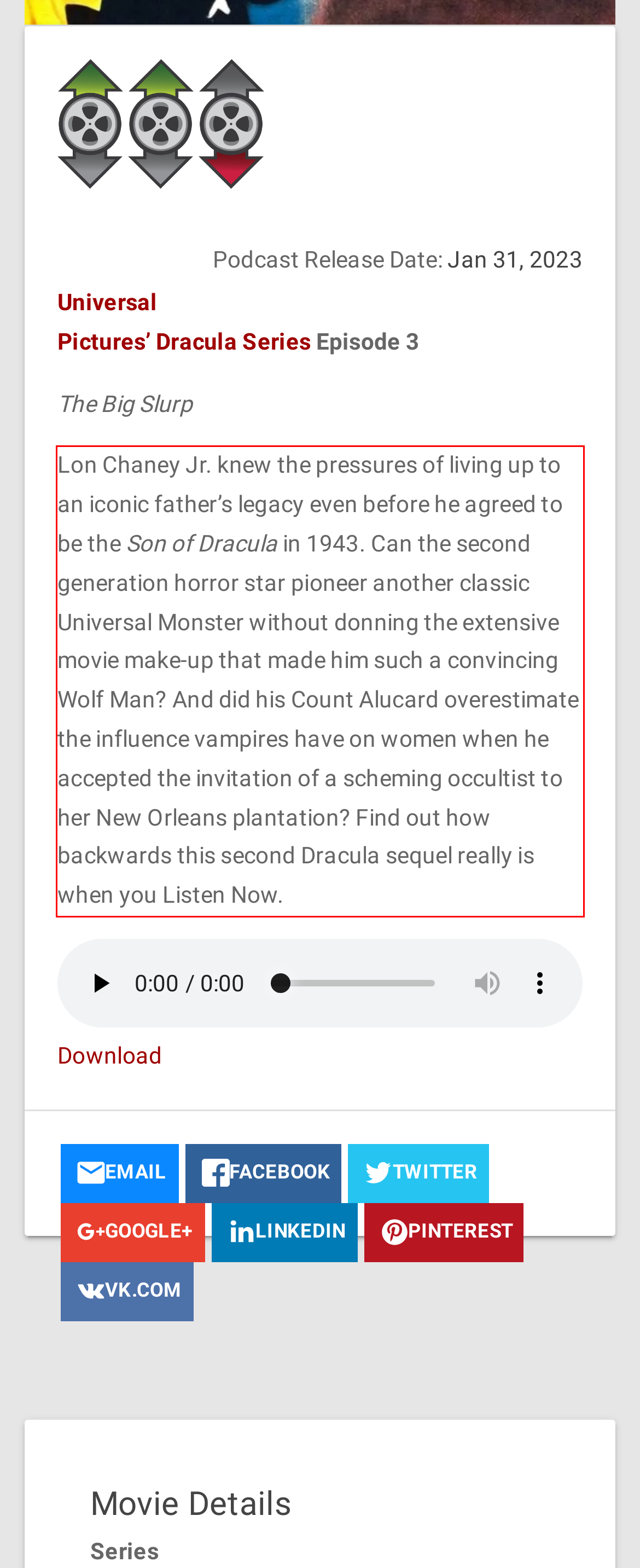Extract and provide the text found inside the red rectangle in the screenshot of the webpage.

Lon Chaney Jr. knew the pressures of living up to an iconic father’s legacy even before he agreed to be the Son of Dracula in 1943. Can the second generation horror star pioneer another classic Universal Monster without donning the extensive movie make-up that made him such a convincing Wolf Man? And did his Count Alucard overestimate the influence vampires have on women when he accepted the invitation of a scheming occultist to her New Orleans plantation? Find out how backwards this second Dracula sequel really is when you Listen Now.